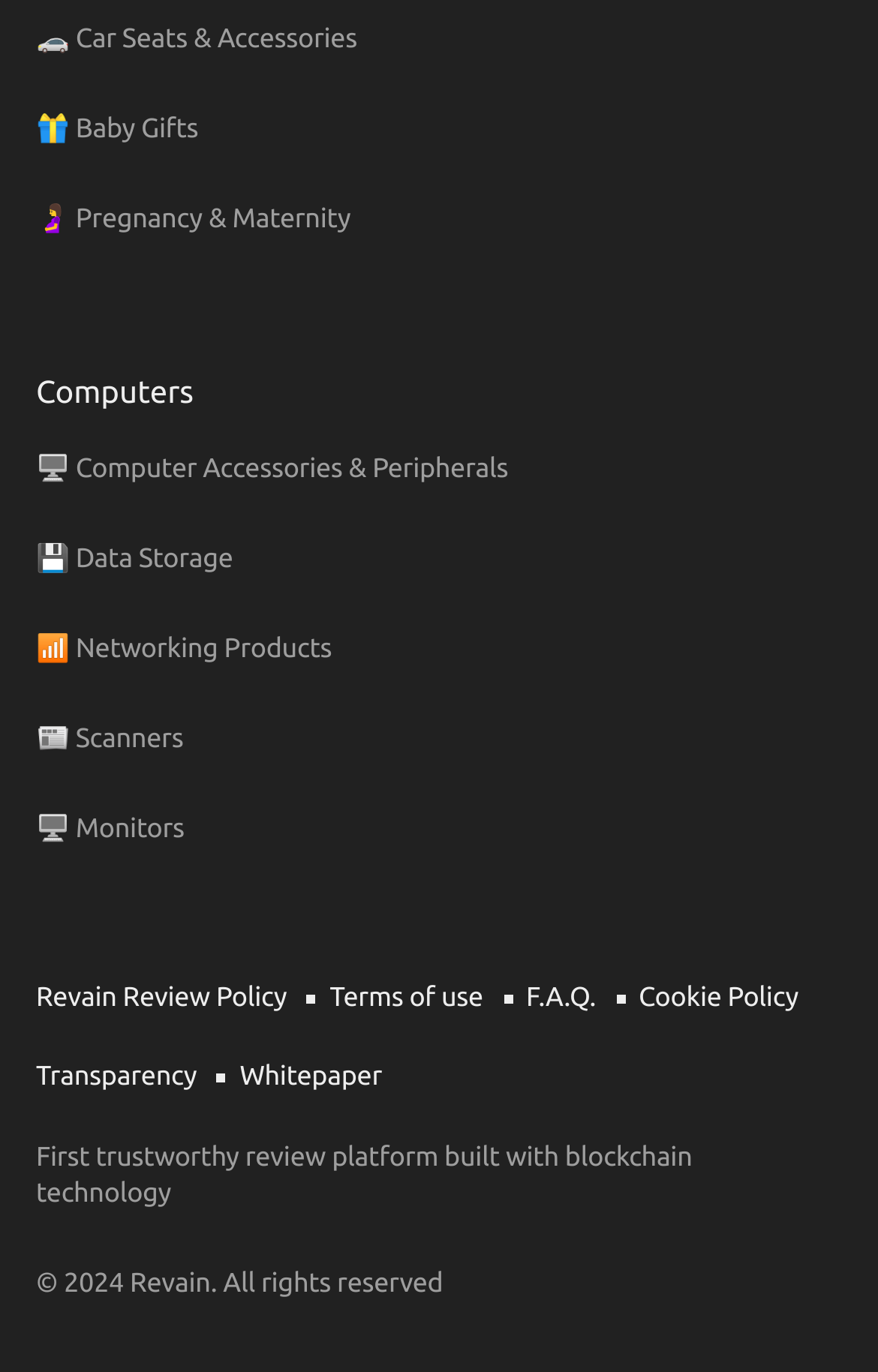Find the bounding box coordinates corresponding to the UI element with the description: "Computers". The coordinates should be formatted as [left, top, right, bottom], with values as floats between 0 and 1.

[0.041, 0.272, 0.221, 0.298]